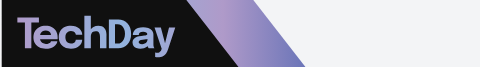Answer the following in one word or a short phrase: 
What is the style of the typography in the logo?

bold